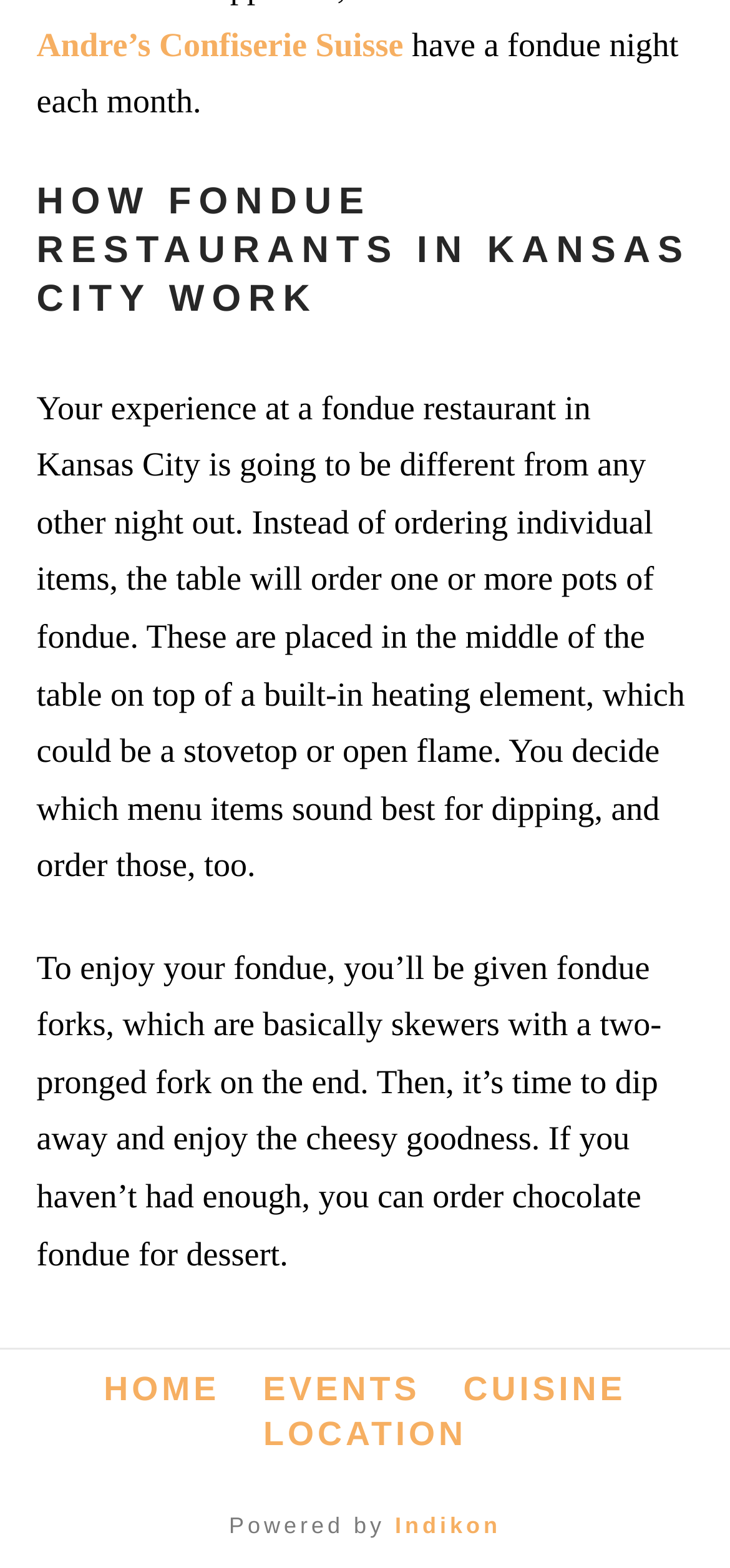What is the last step in the fondue experience?
Using the image, elaborate on the answer with as much detail as possible.

After enjoying the fondue, if you haven't had enough, you can order chocolate fondue for dessert, which is the last step in the fondue experience.